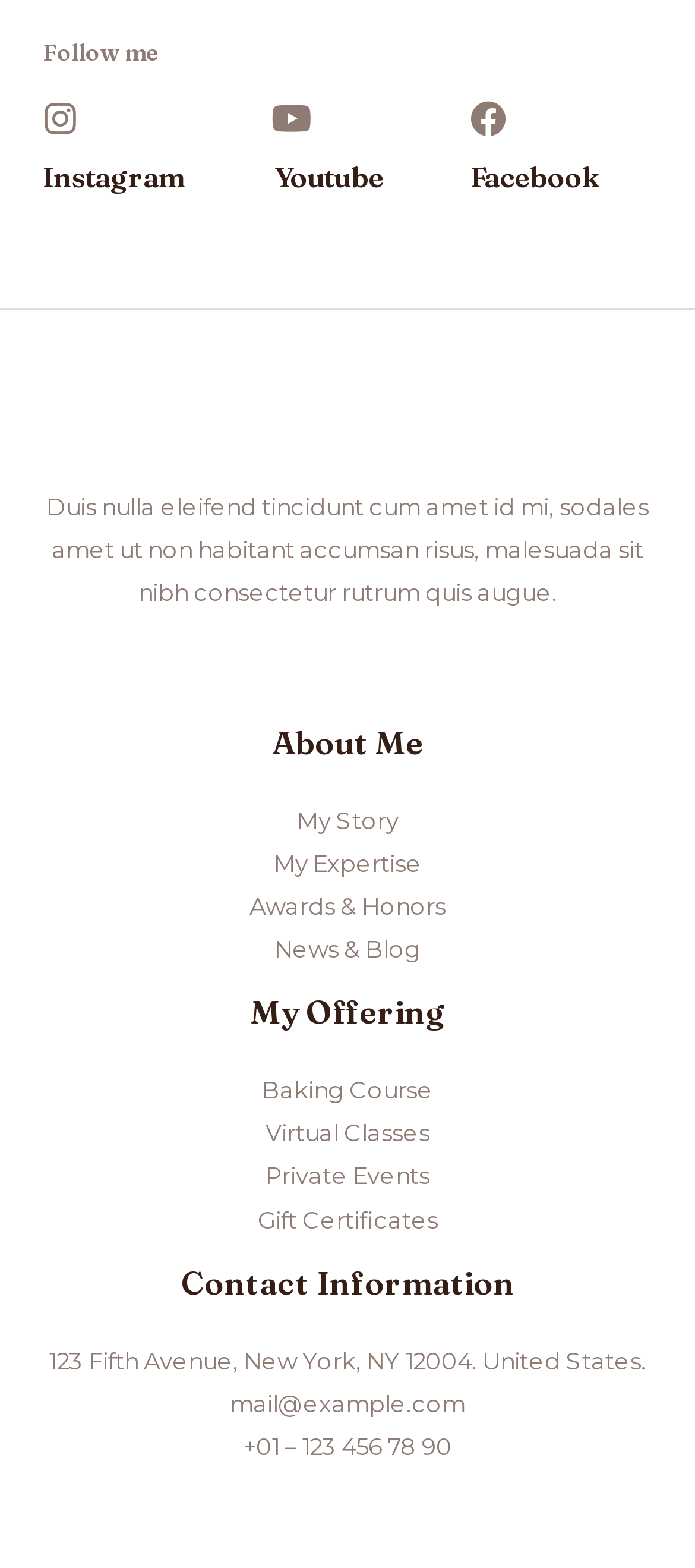Reply to the question below using a single word or brief phrase:
What is the address mentioned in the footer?

123 Fifth Avenue, New York, NY 12004